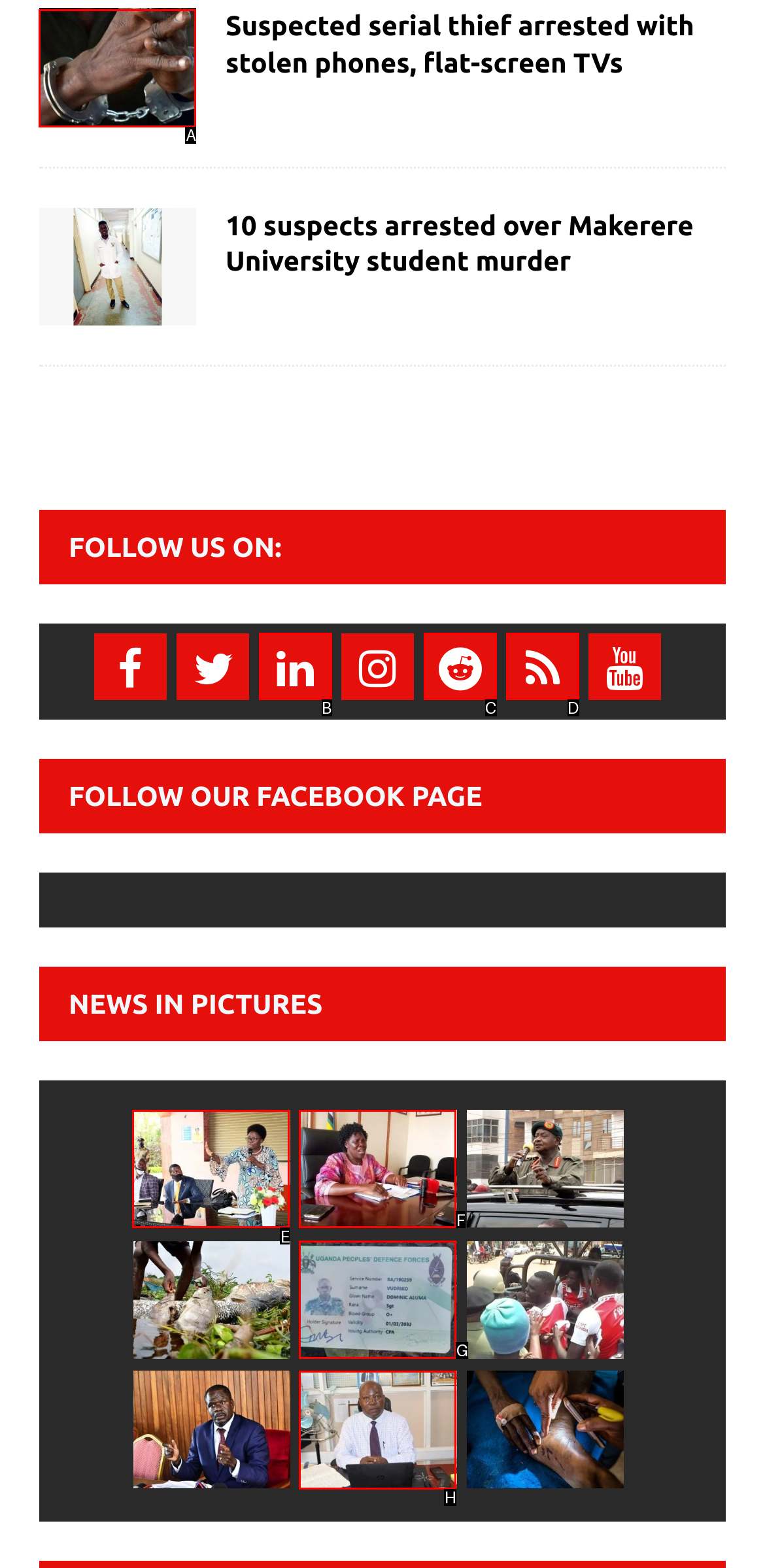Identify the appropriate choice to fulfill this task: Click on the link about Witch doctors arrested for allegedly causing death of two suspects
Respond with the letter corresponding to the correct option.

A